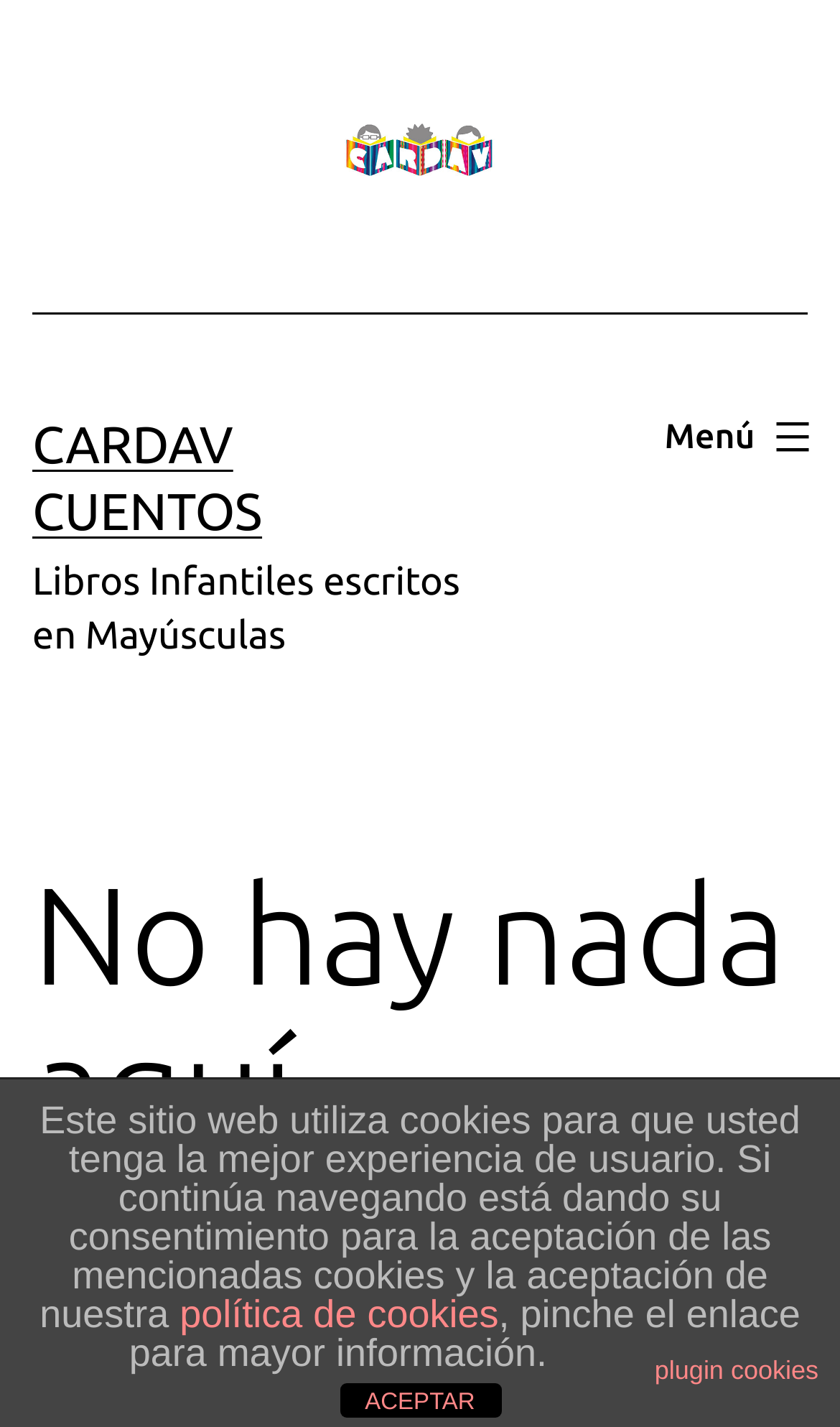Find the bounding box coordinates corresponding to the UI element with the description: "política de cookies". The coordinates should be formatted as [left, top, right, bottom], with values as floats between 0 and 1.

[0.214, 0.906, 0.594, 0.936]